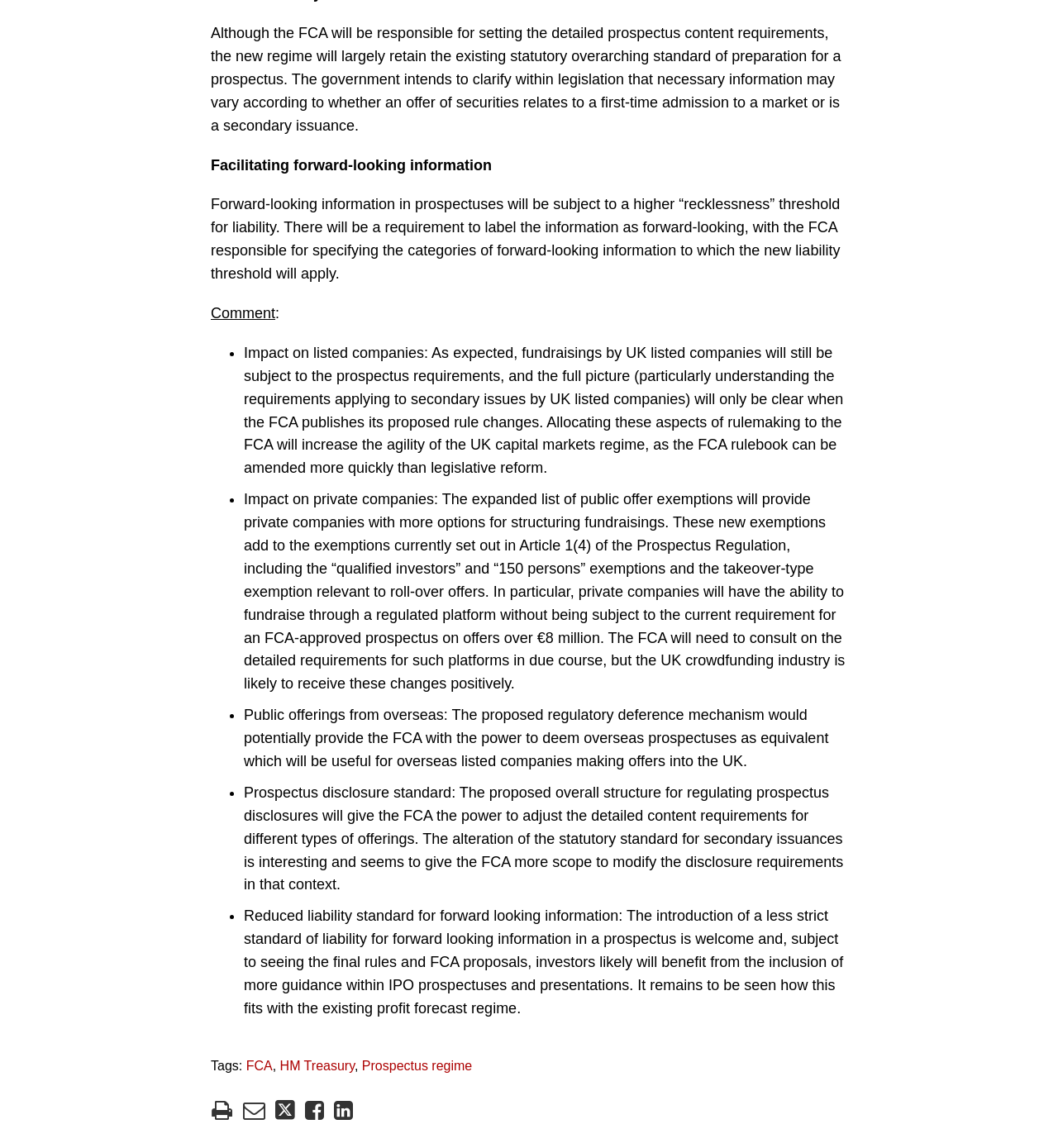Could you specify the bounding box coordinates for the clickable section to complete the following instruction: "Click on the 'Tweet this post' button"?

[0.26, 0.346, 0.279, 0.366]